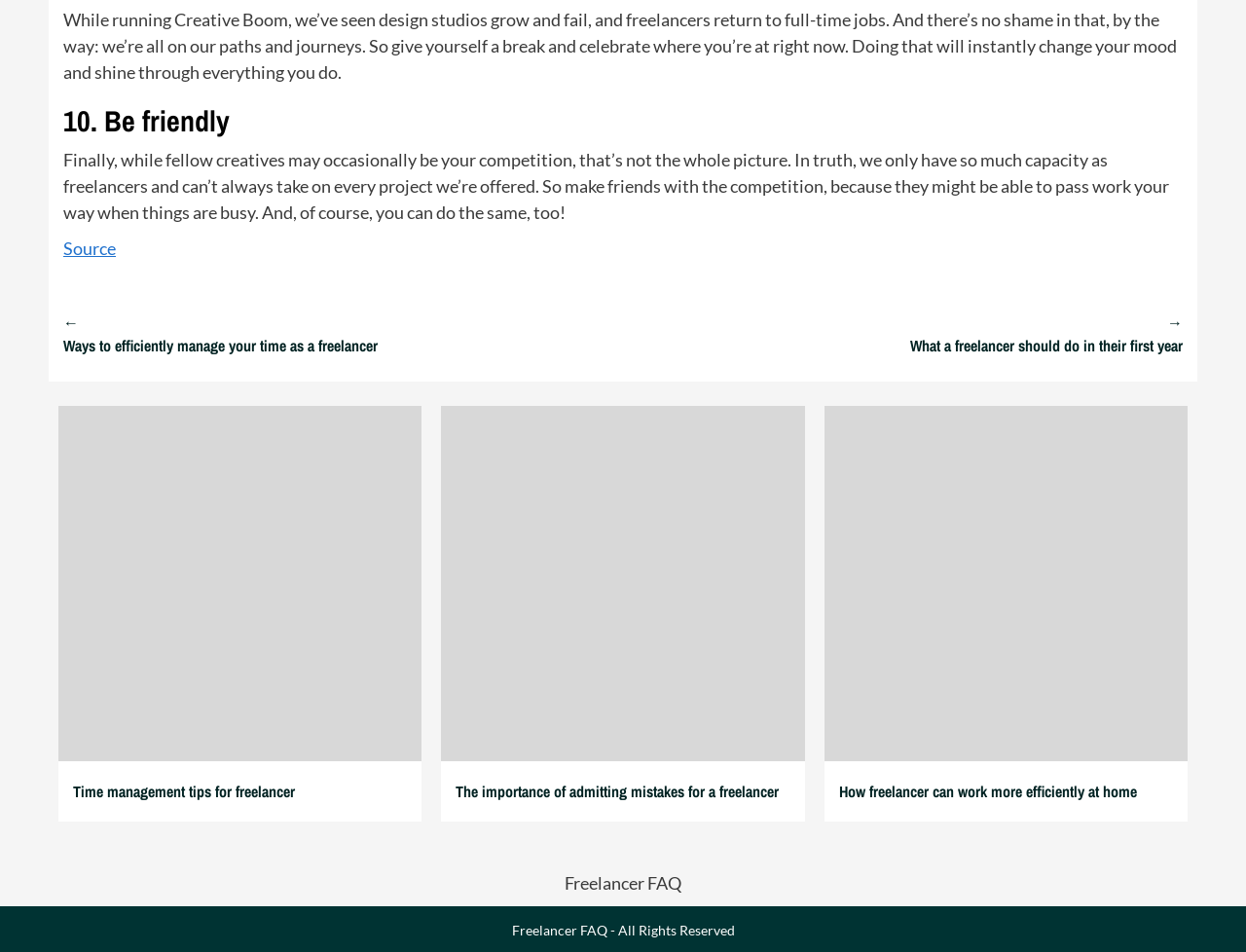Locate the bounding box coordinates of the element that needs to be clicked to carry out the instruction: "Check the 'Freelancer FAQ'". The coordinates should be given as four float numbers ranging from 0 to 1, i.e., [left, top, right, bottom].

[0.453, 0.916, 0.547, 0.939]